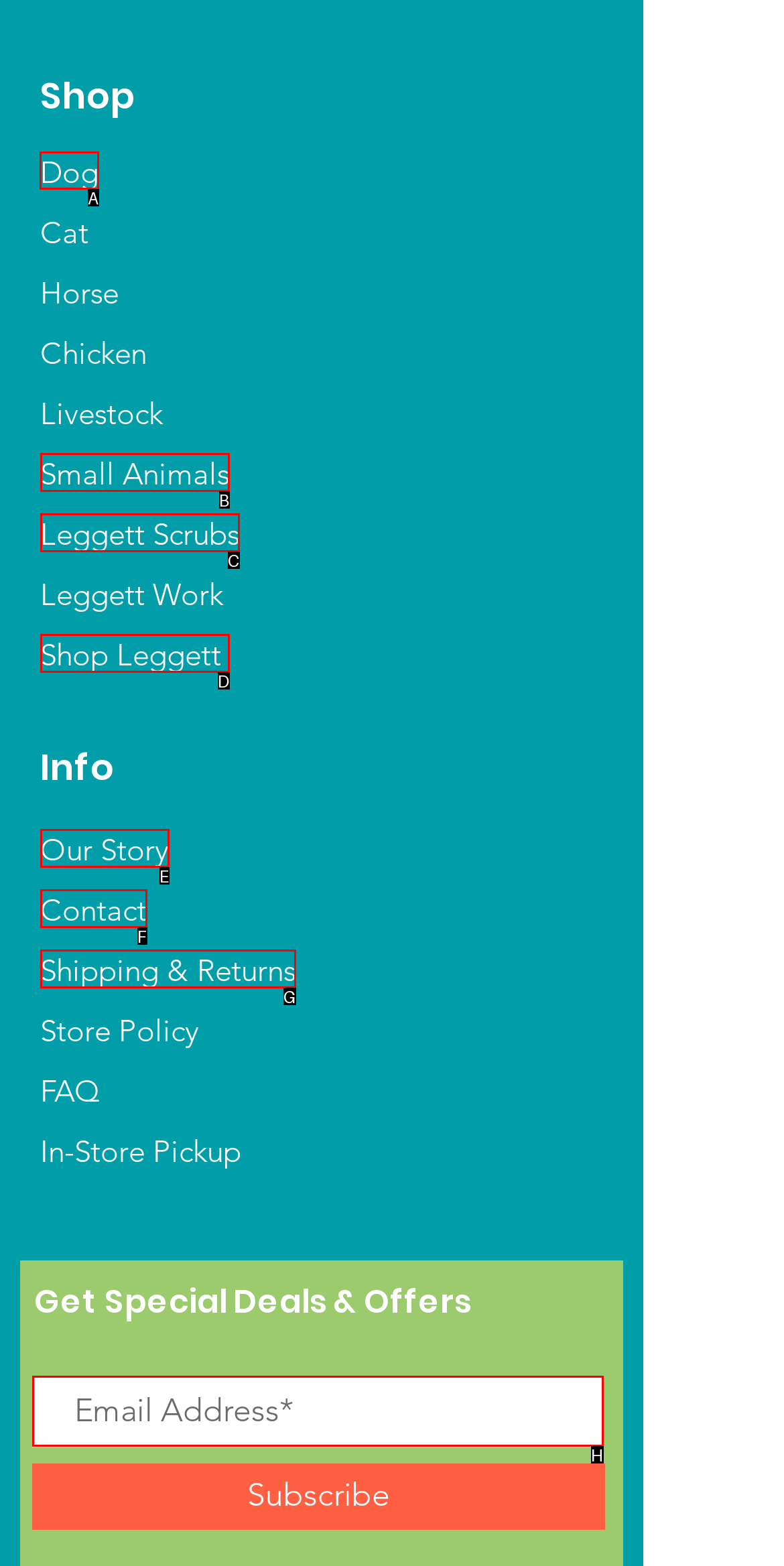From the available options, which lettered element should I click to complete this task: Click on Dog?

A